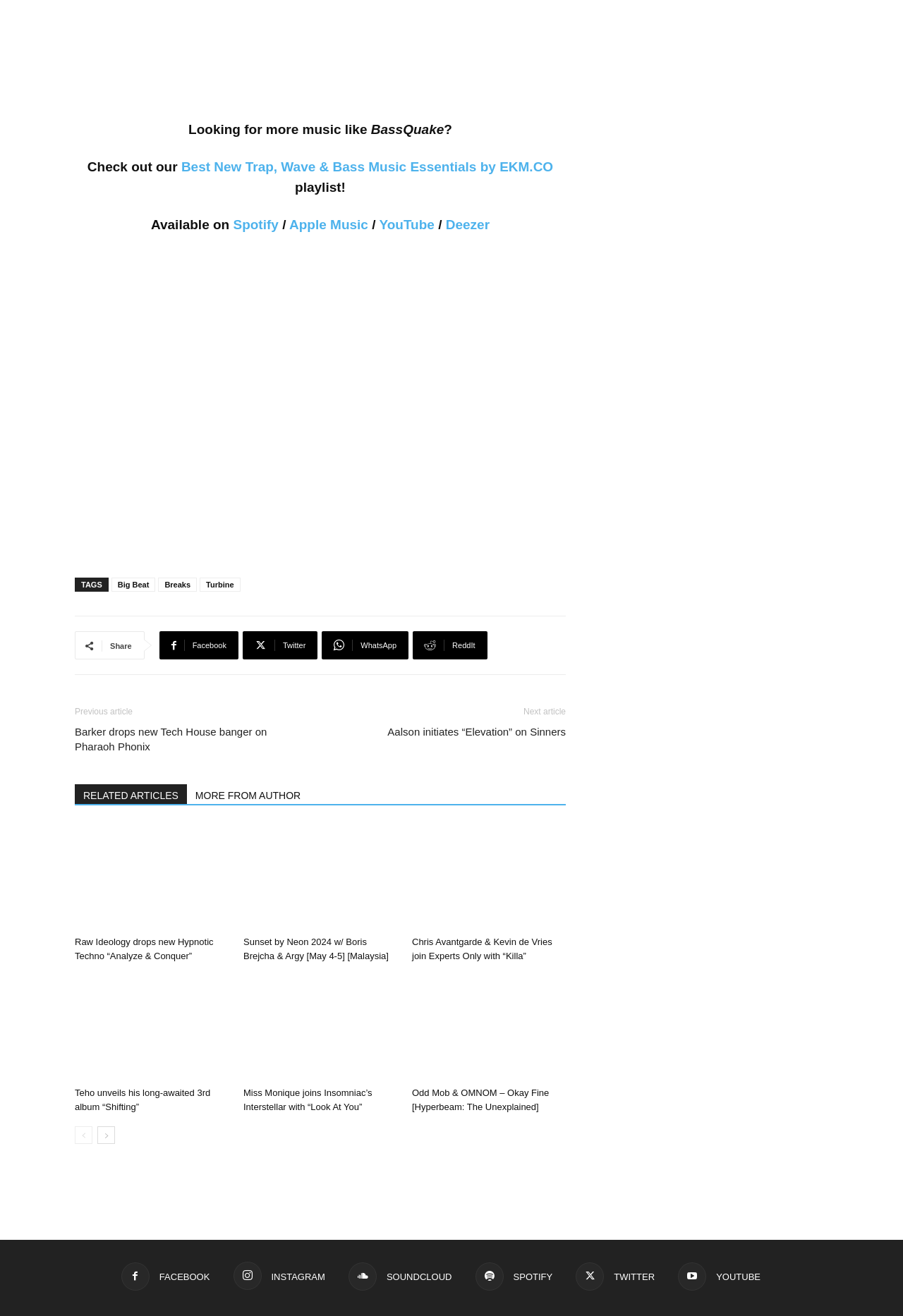How many tags are listed in the footer?
Based on the image, give a concise answer in the form of a single word or short phrase.

3